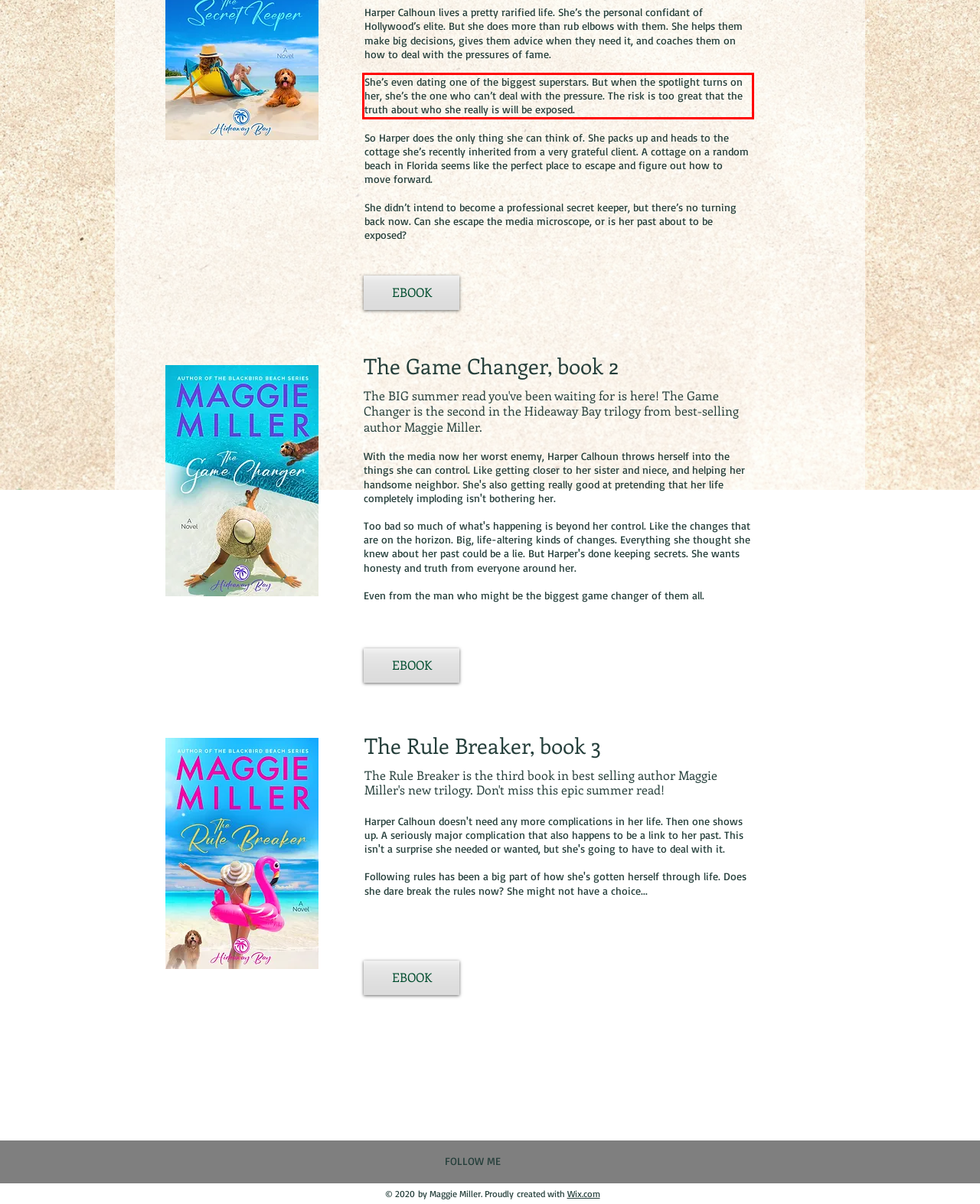You have a screenshot of a webpage where a UI element is enclosed in a red rectangle. Perform OCR to capture the text inside this red rectangle.

She’s even dating one of the biggest superstars. But when the spotlight turns on her, she’s the one who can’t deal with the pressure. The risk is too great that the truth about who she really is will be exposed.